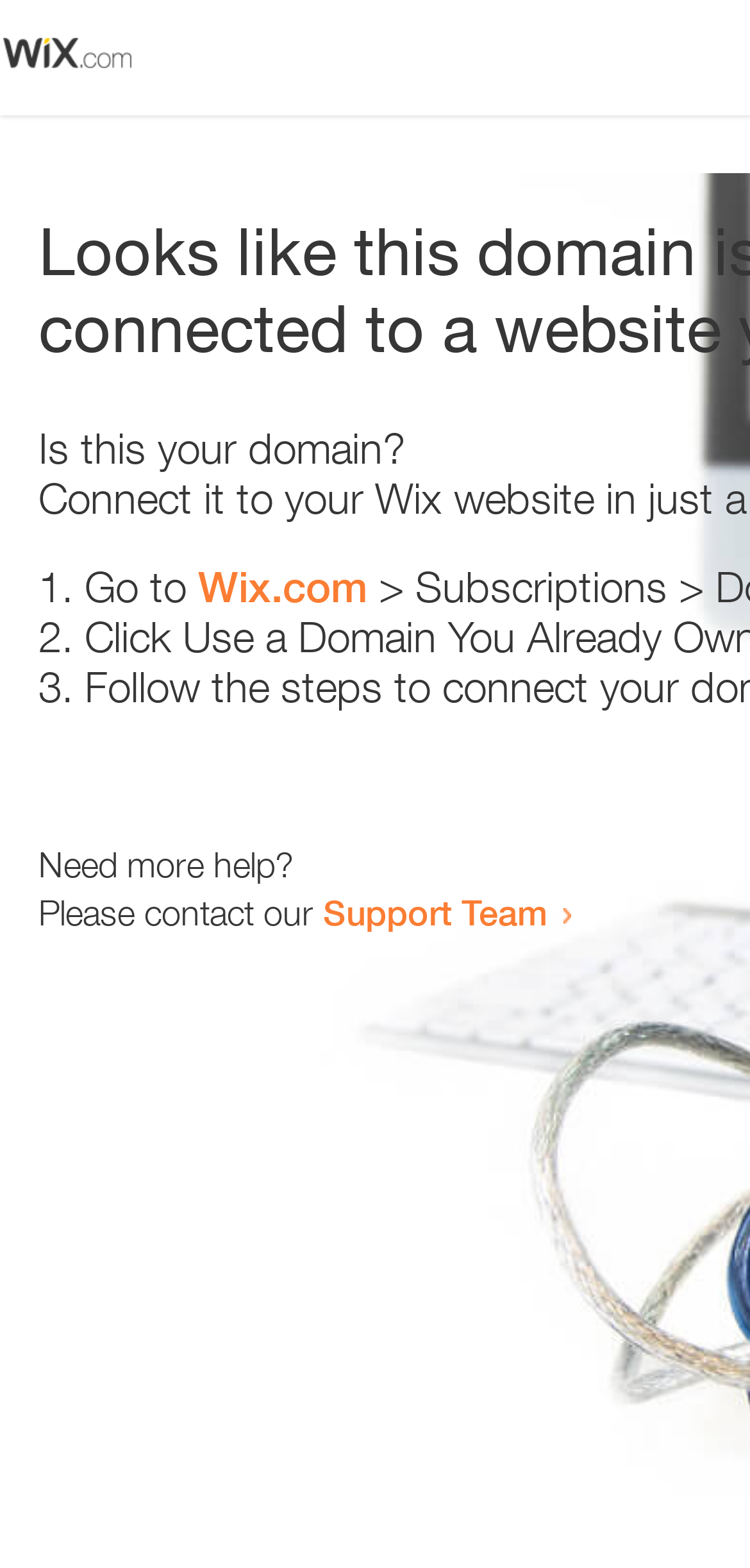Determine the webpage's heading and output its text content.

Looks like this domain isn't
connected to a website yet